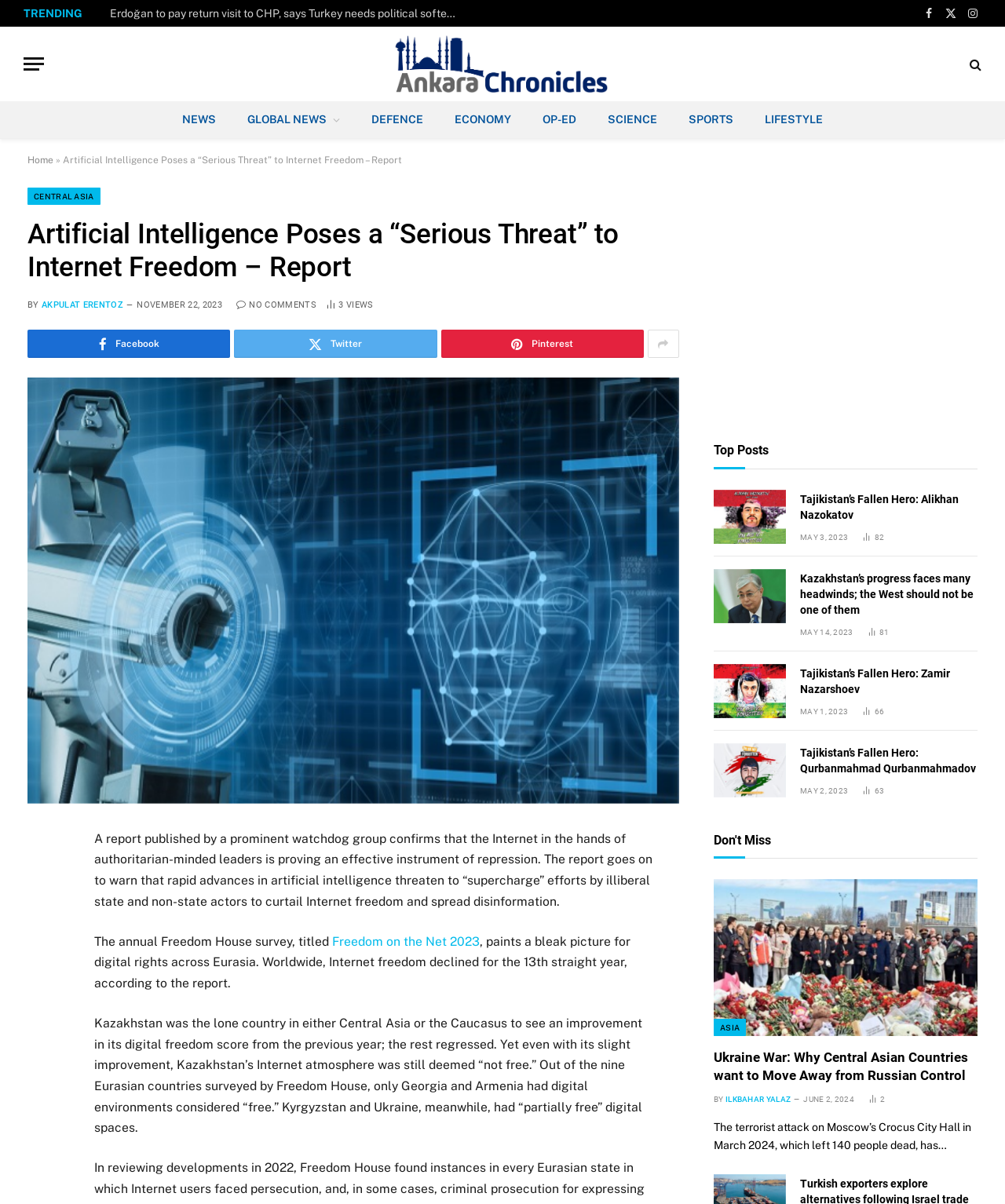Find the primary header on the webpage and provide its text.

Artificial Intelligence Poses a “Serious Threat” to Internet Freedom – Report